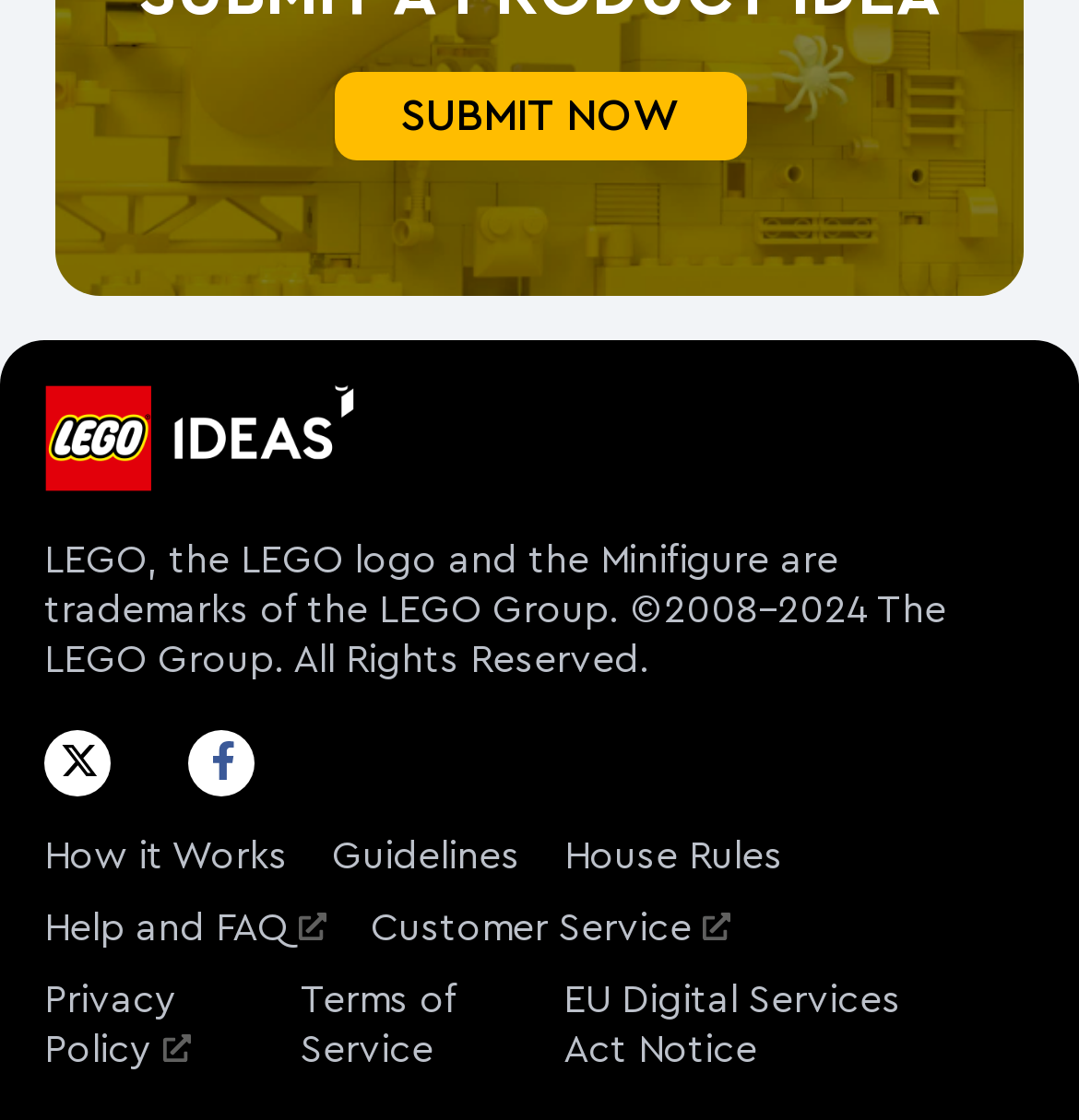Identify the bounding box coordinates of the HTML element based on this description: "House Rules".

[0.523, 0.749, 0.726, 0.784]